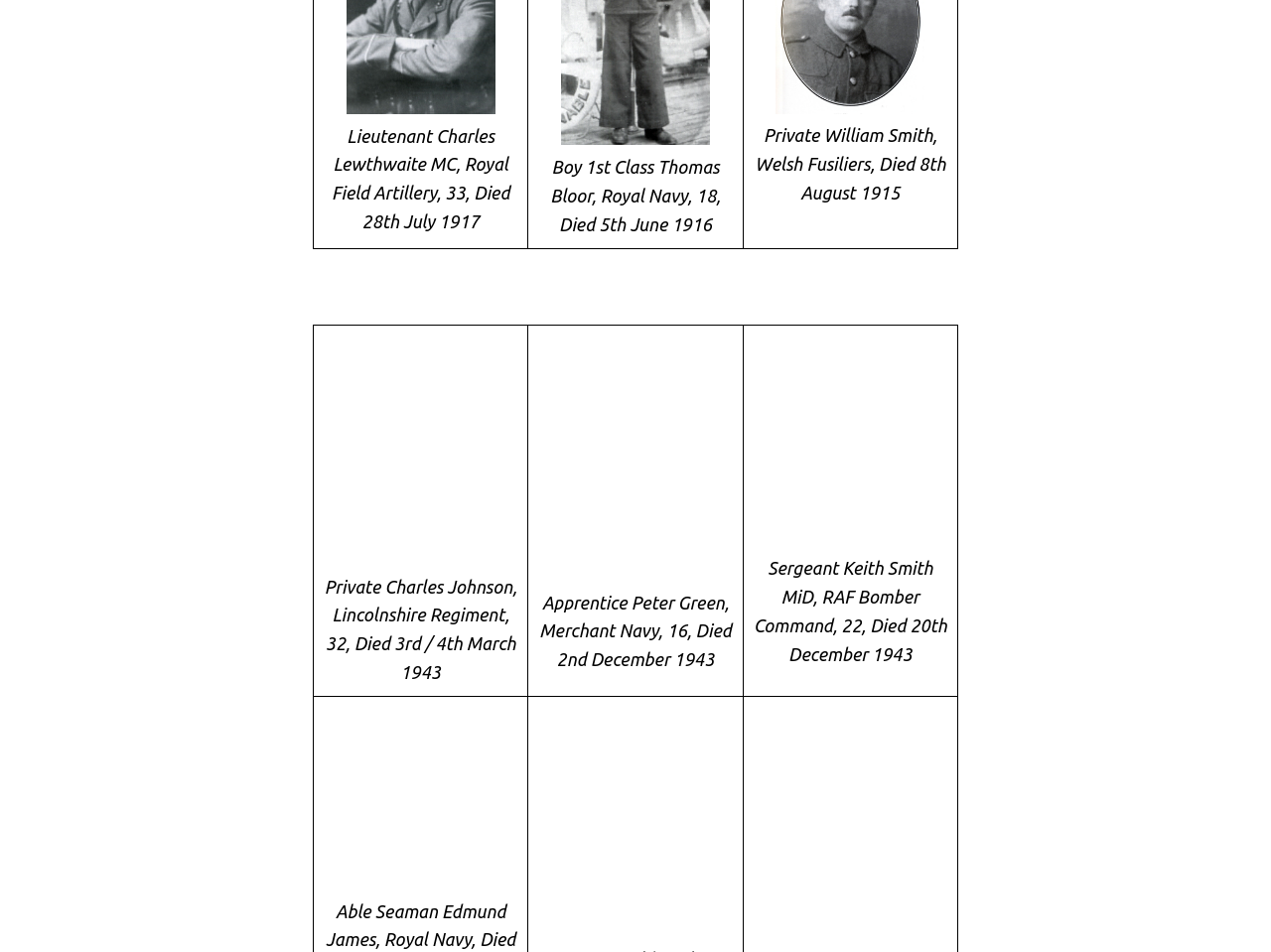Respond to the following question with a brief word or phrase:
What is the vertical position of the link element with bounding box [0.272, 0.575, 0.39, 0.596]?

Middle